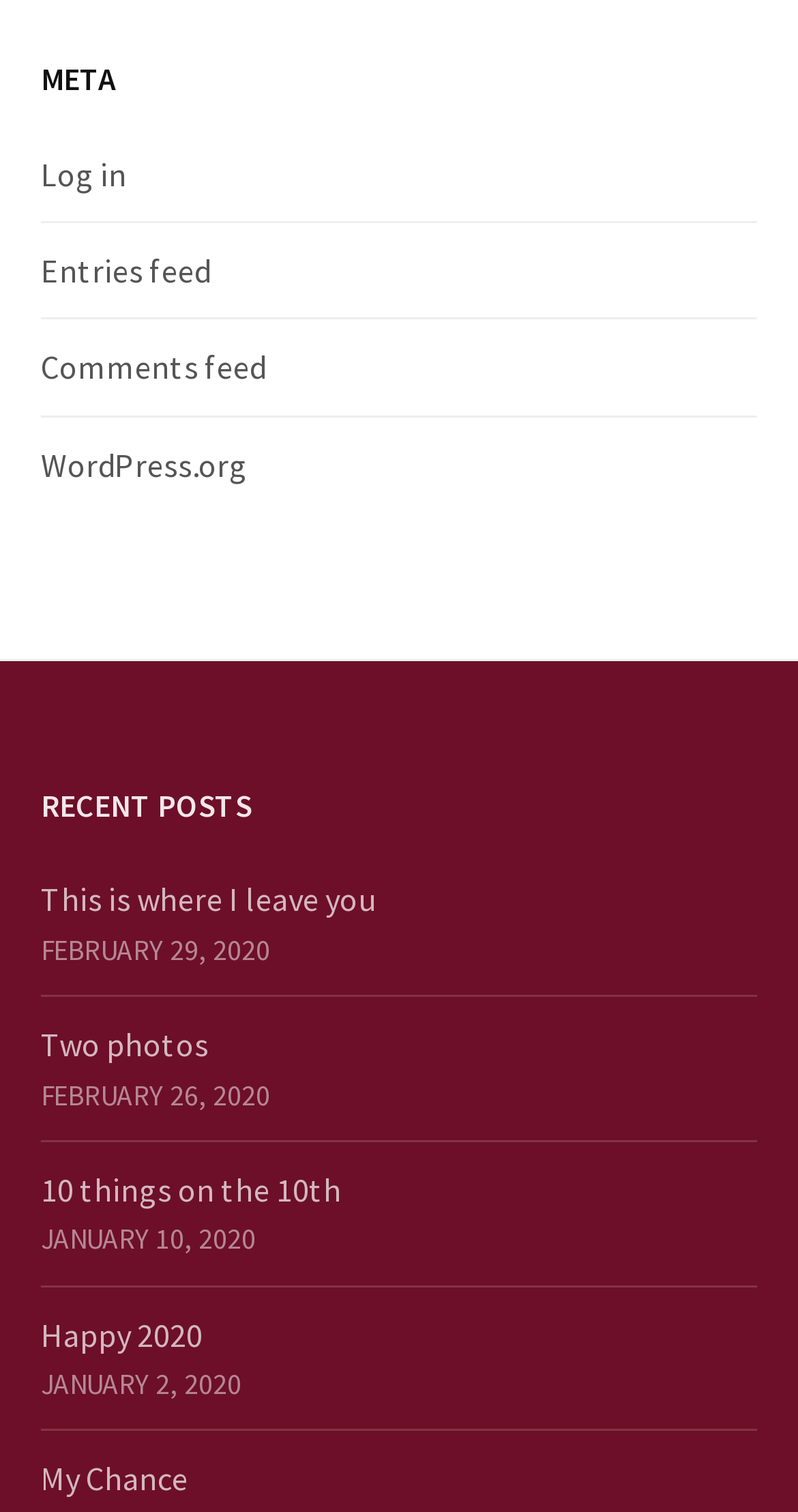Predict the bounding box of the UI element based on this description: "Entries feed".

[0.051, 0.164, 0.264, 0.191]